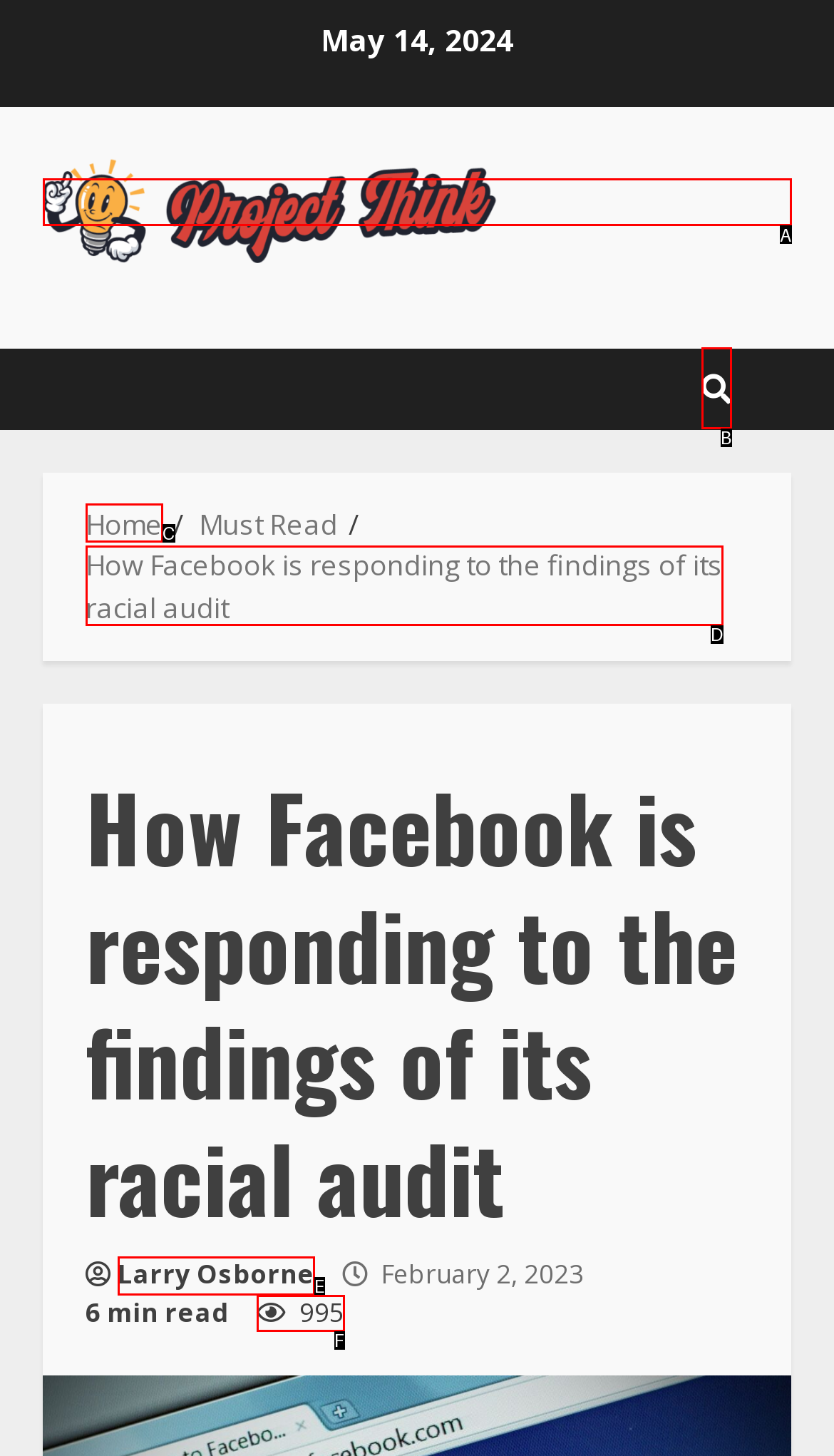Determine the HTML element that best aligns with the description: Home
Answer with the appropriate letter from the listed options.

C